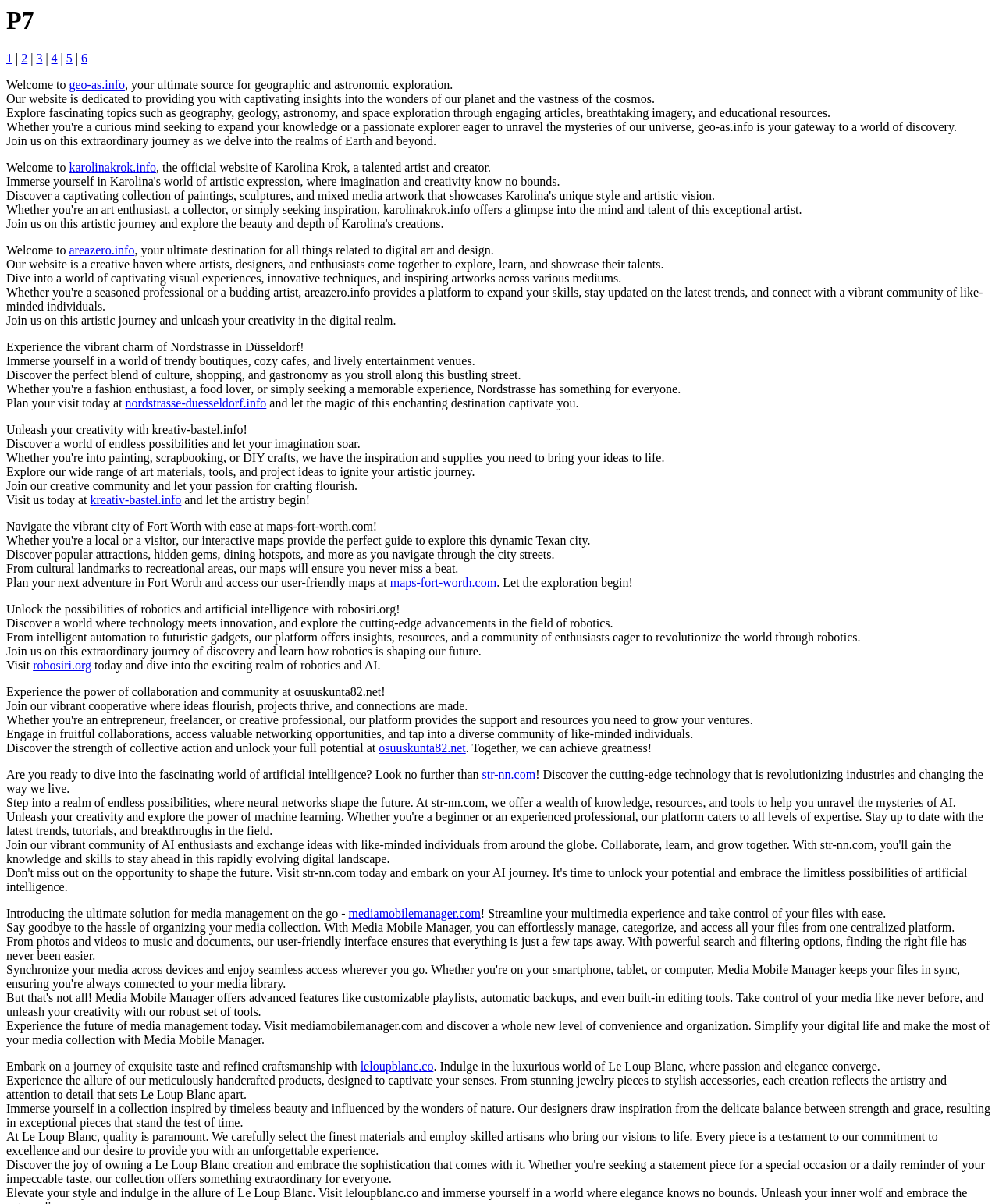Identify the coordinates of the bounding box for the element that must be clicked to accomplish the instruction: "Explore areazero.info".

[0.069, 0.202, 0.135, 0.214]